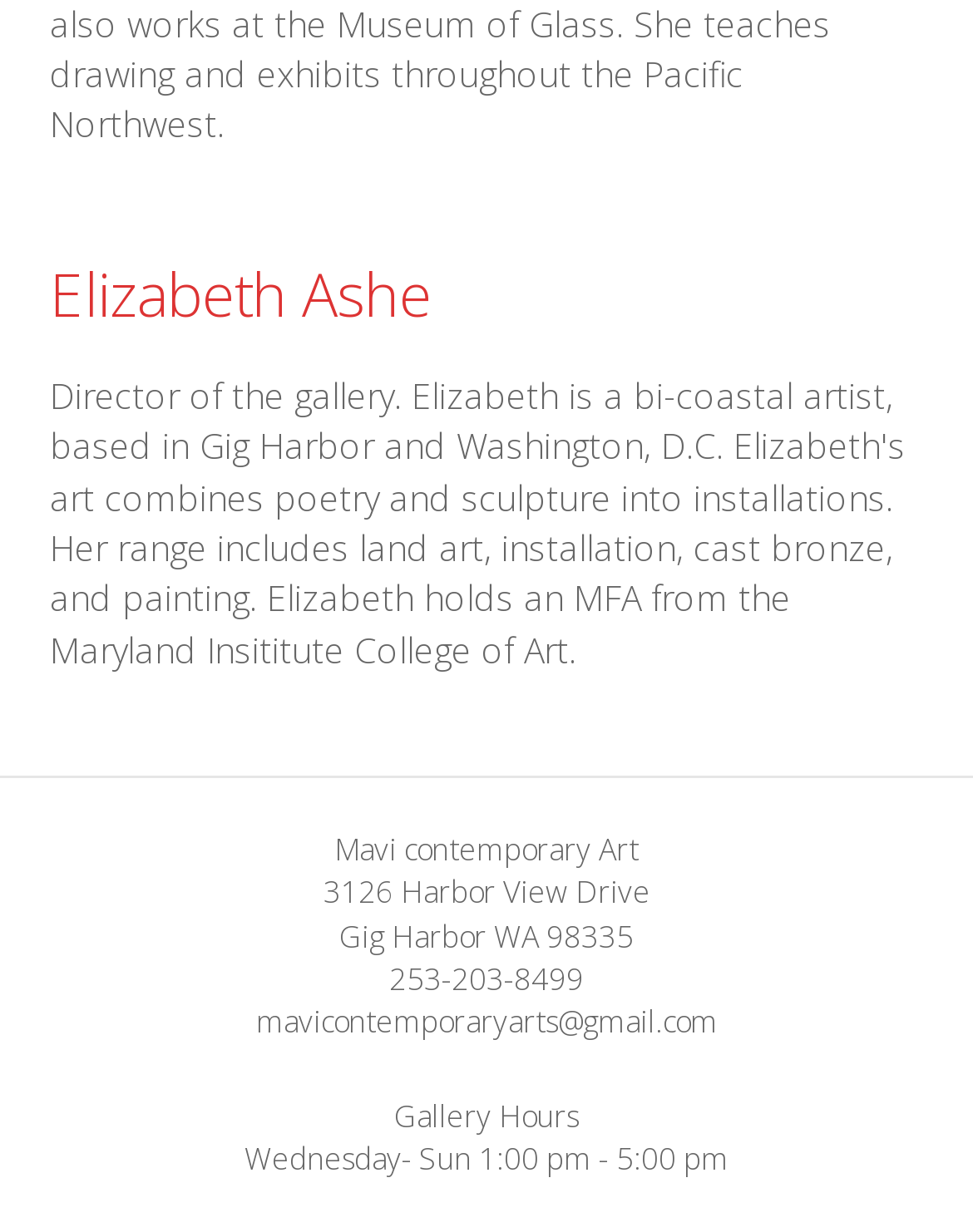What is the email address of the gallery?
Relying on the image, give a concise answer in one word or a brief phrase.

mavicontemporaryarts@gmail.com